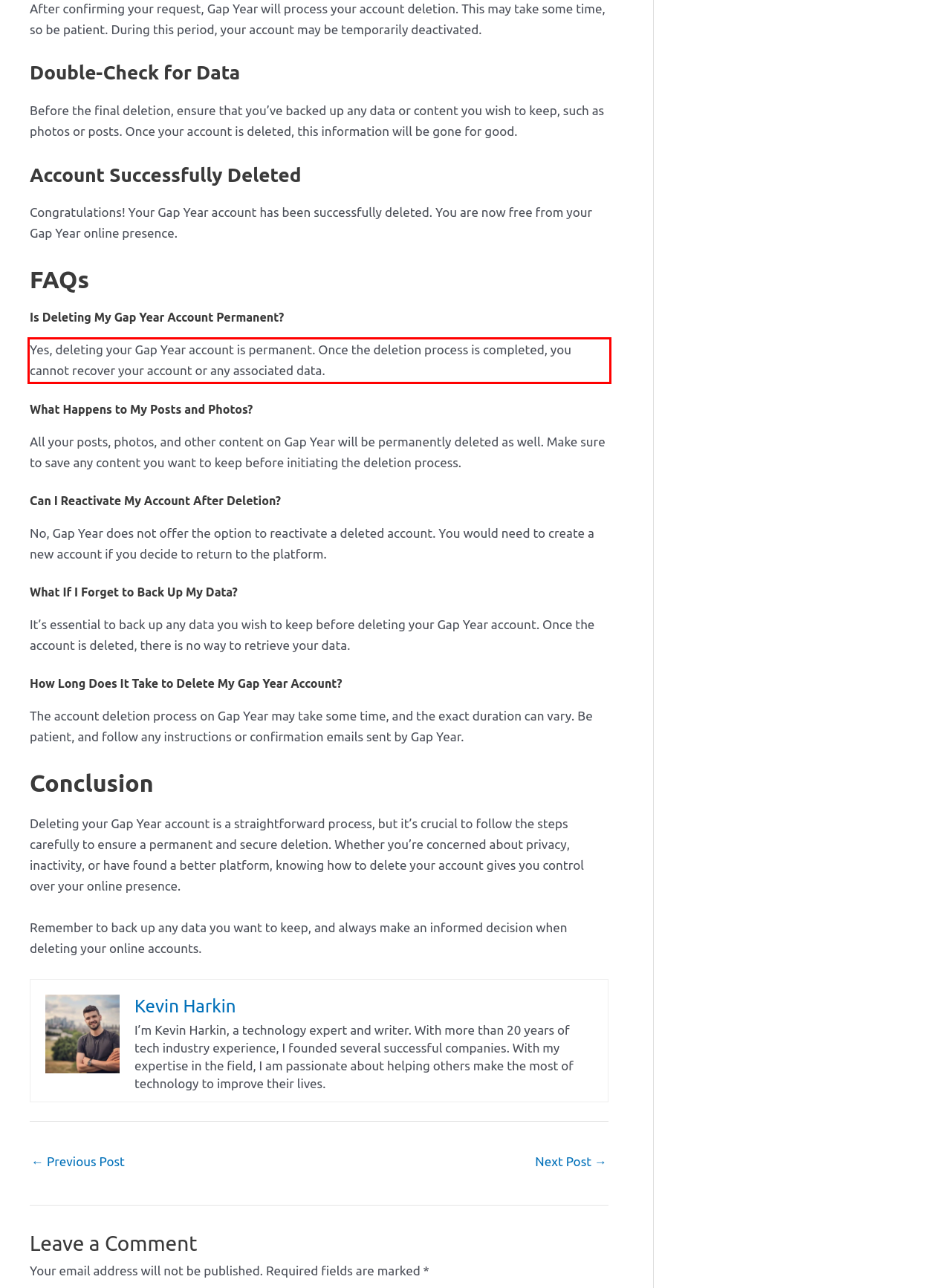Analyze the red bounding box in the provided webpage screenshot and generate the text content contained within.

Yes, deleting your Gap Year account is permanent. Once the deletion process is completed, you cannot recover your account or any associated data.